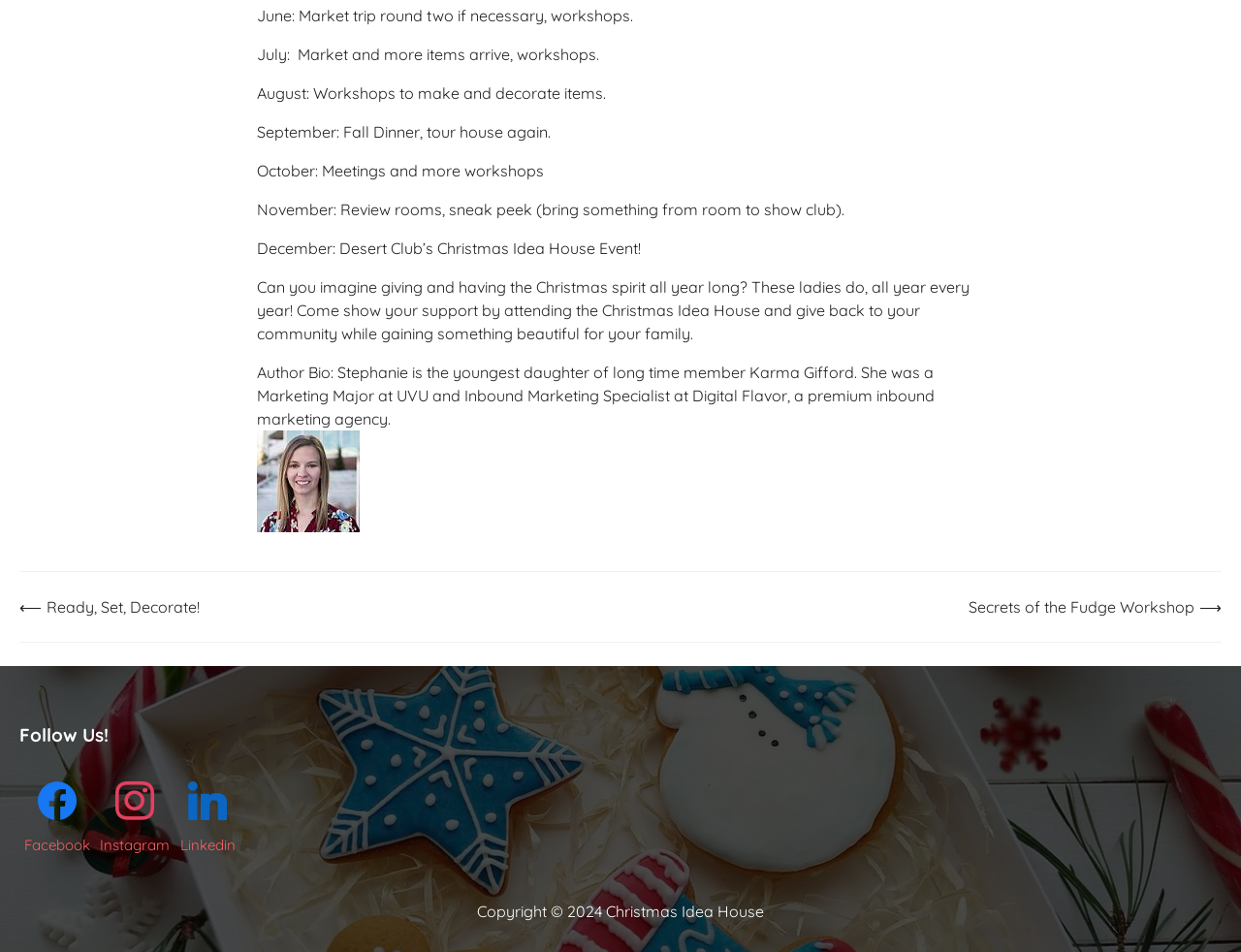Identify the bounding box coordinates for the UI element that matches this description: "⟵ Ready, Set, Decorate!".

[0.016, 0.625, 0.161, 0.649]